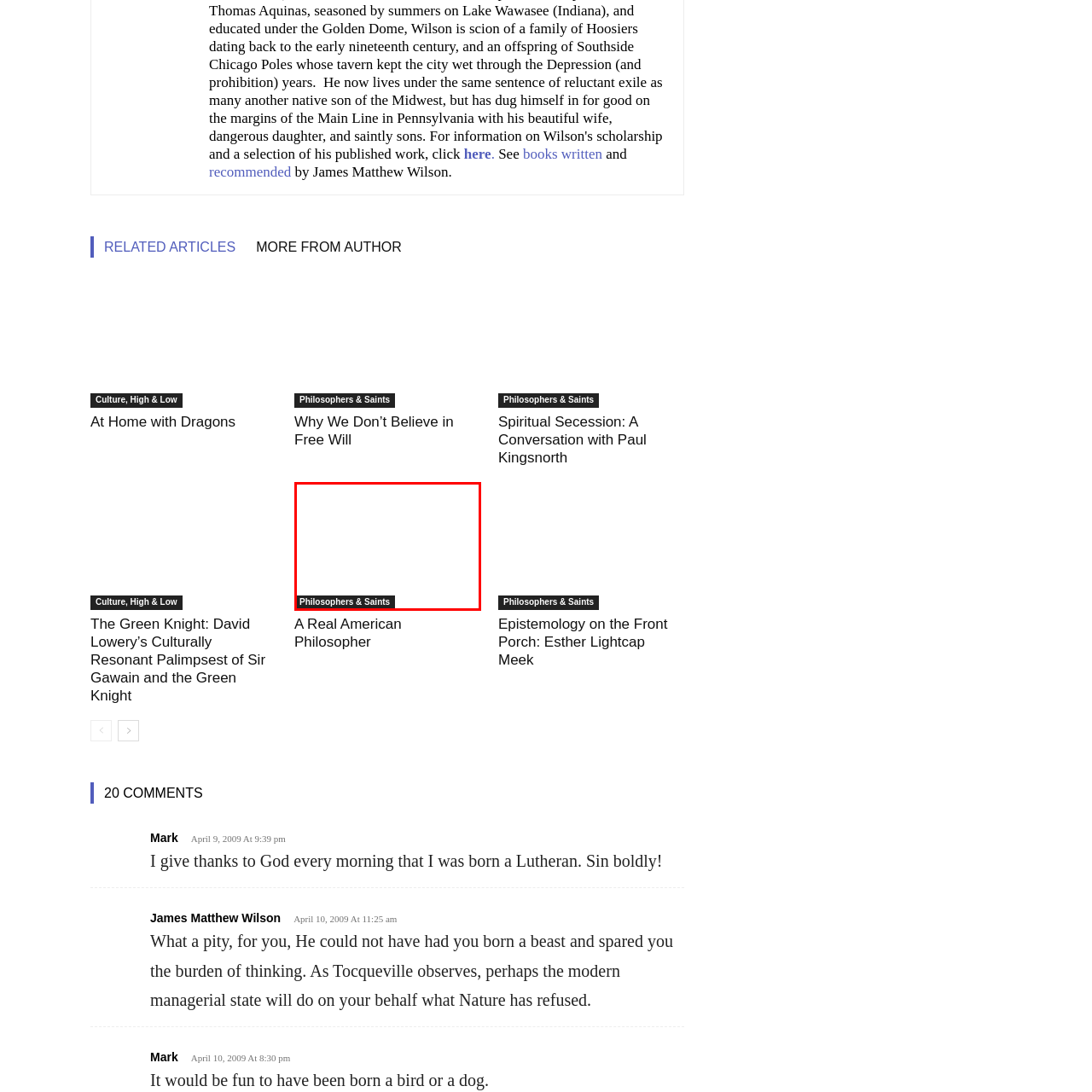Please provide a comprehensive description of the image highlighted by the red bounding box.

This image features a prominent heading titled "Philosophers & Saints," likely indicating a section or category focused on discussions surrounding philosophical themes and notable figures throughout history. The text is set against a simple black background, emphasizing its significance and inviting readers to delve into the ideas and personalities that shape philosophical discourse. This context suggests that the section may explore various philosophical doctrines, influential philosophers, or the intersection of philosophy with spiritual thought, catering to an audience interested in deepening their understanding of these subjects.